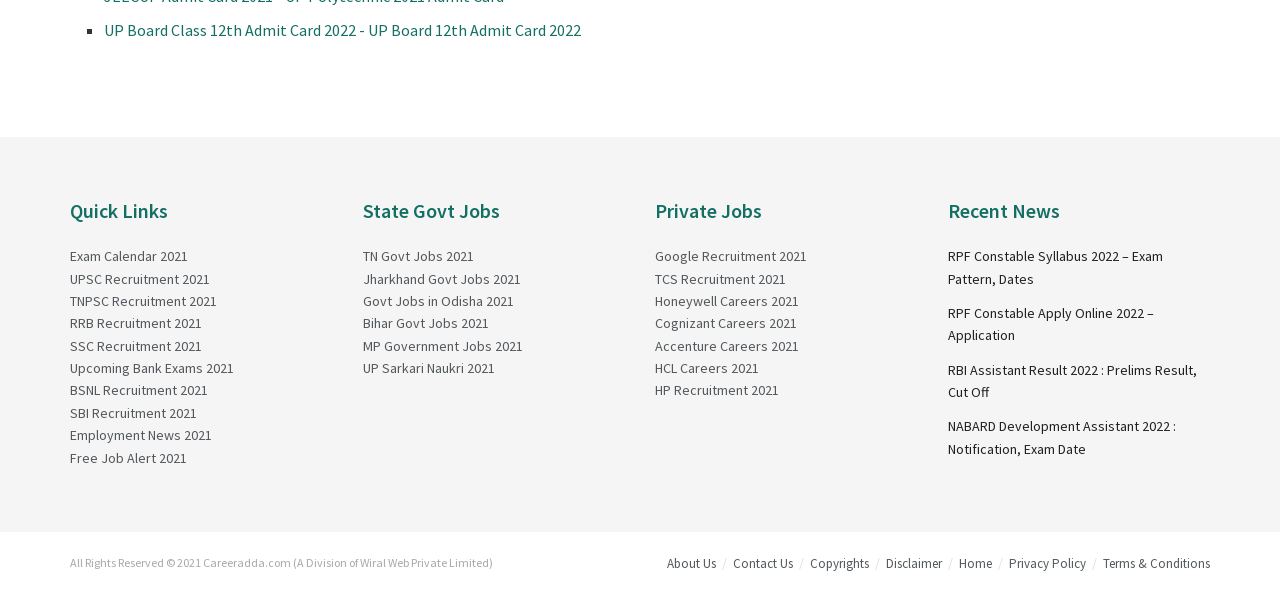Please identify the bounding box coordinates of the element that needs to be clicked to execute the following command: "Explore UP Sarkari Naukri 2021". Provide the bounding box using four float numbers between 0 and 1, formatted as [left, top, right, bottom].

[0.283, 0.603, 0.386, 0.633]